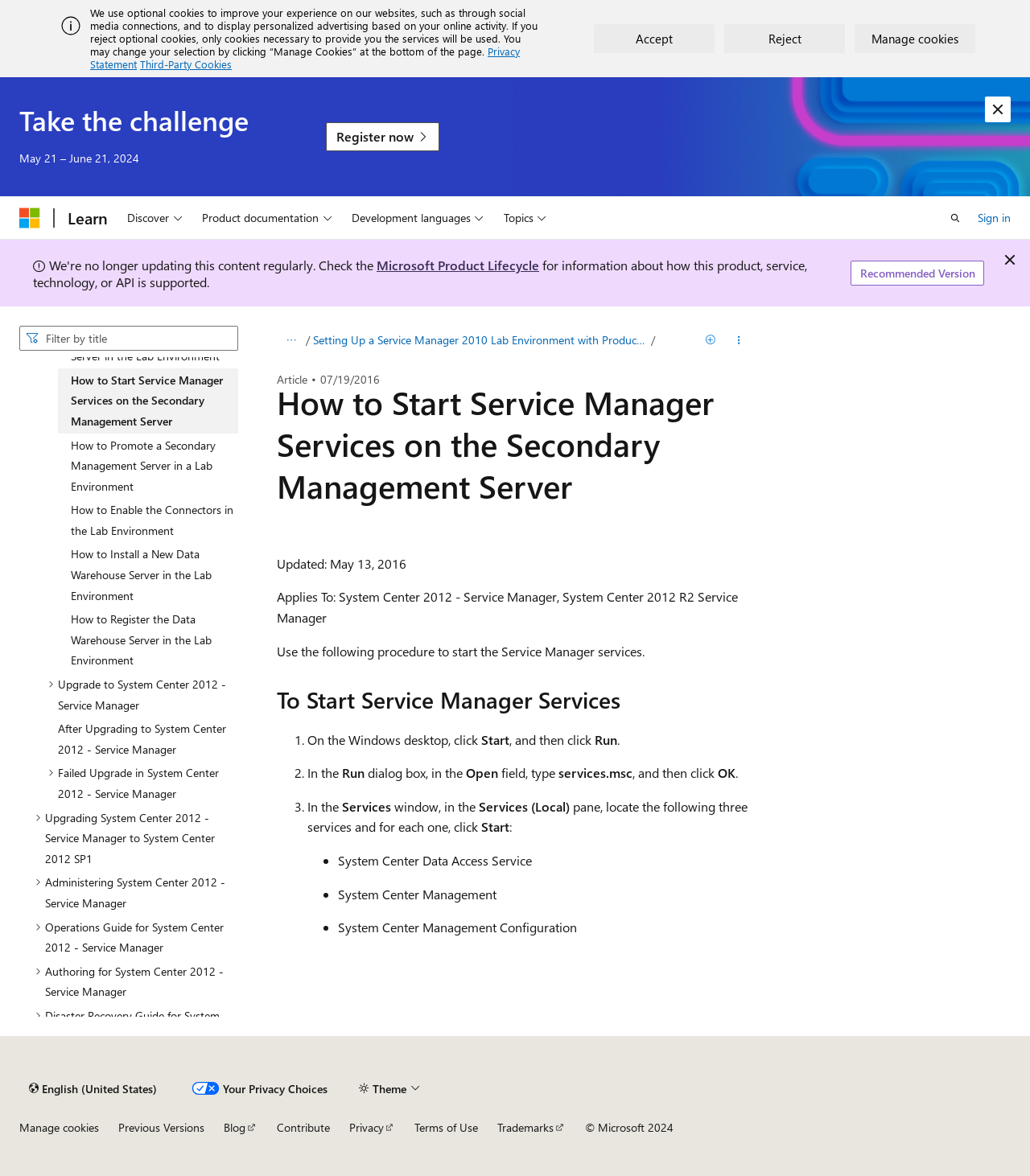Please extract the primary headline from the webpage.

How to Start Service Manager Services on the Secondary Management Server